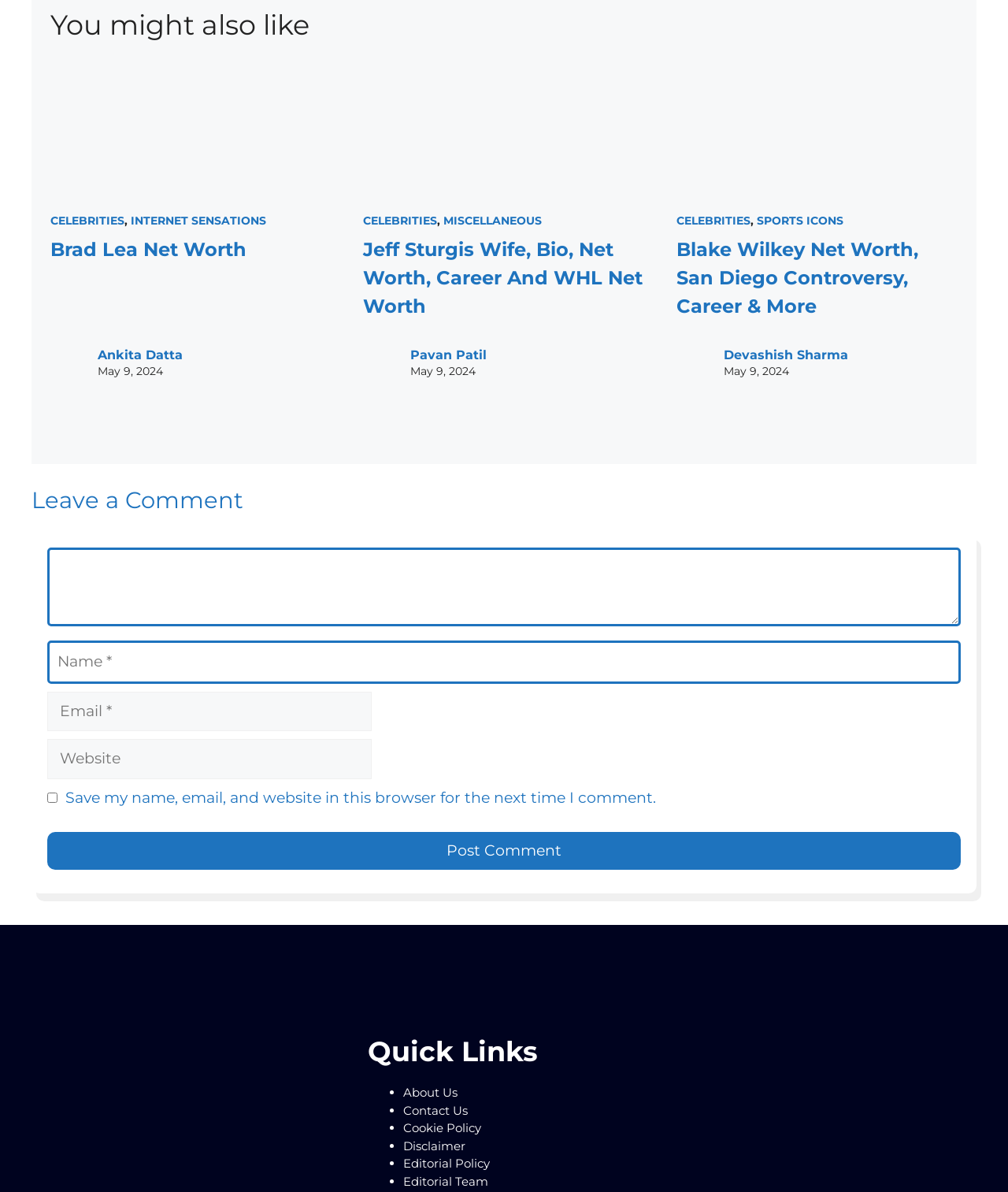Please give a concise answer to this question using a single word or phrase: 
What is the topic of the first article?

Brad Lea Net Worth